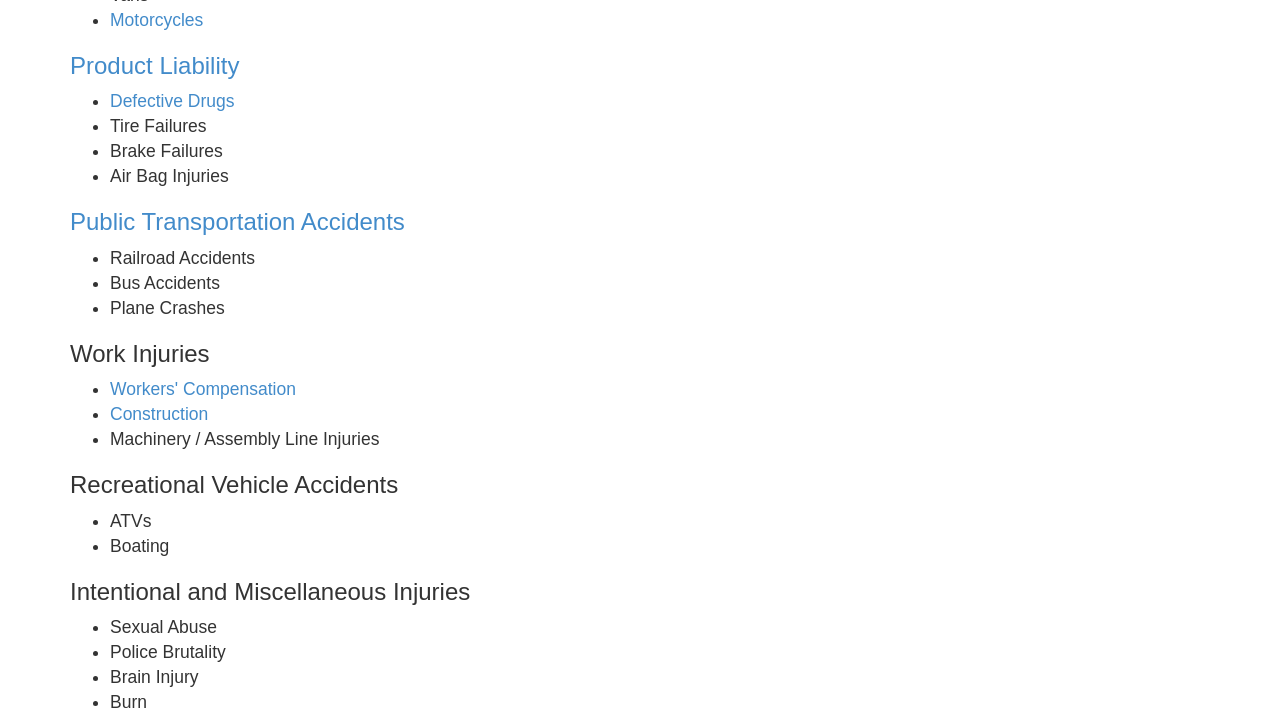Respond to the question below with a concise word or phrase:
How many types of Work Injuries are listed?

3